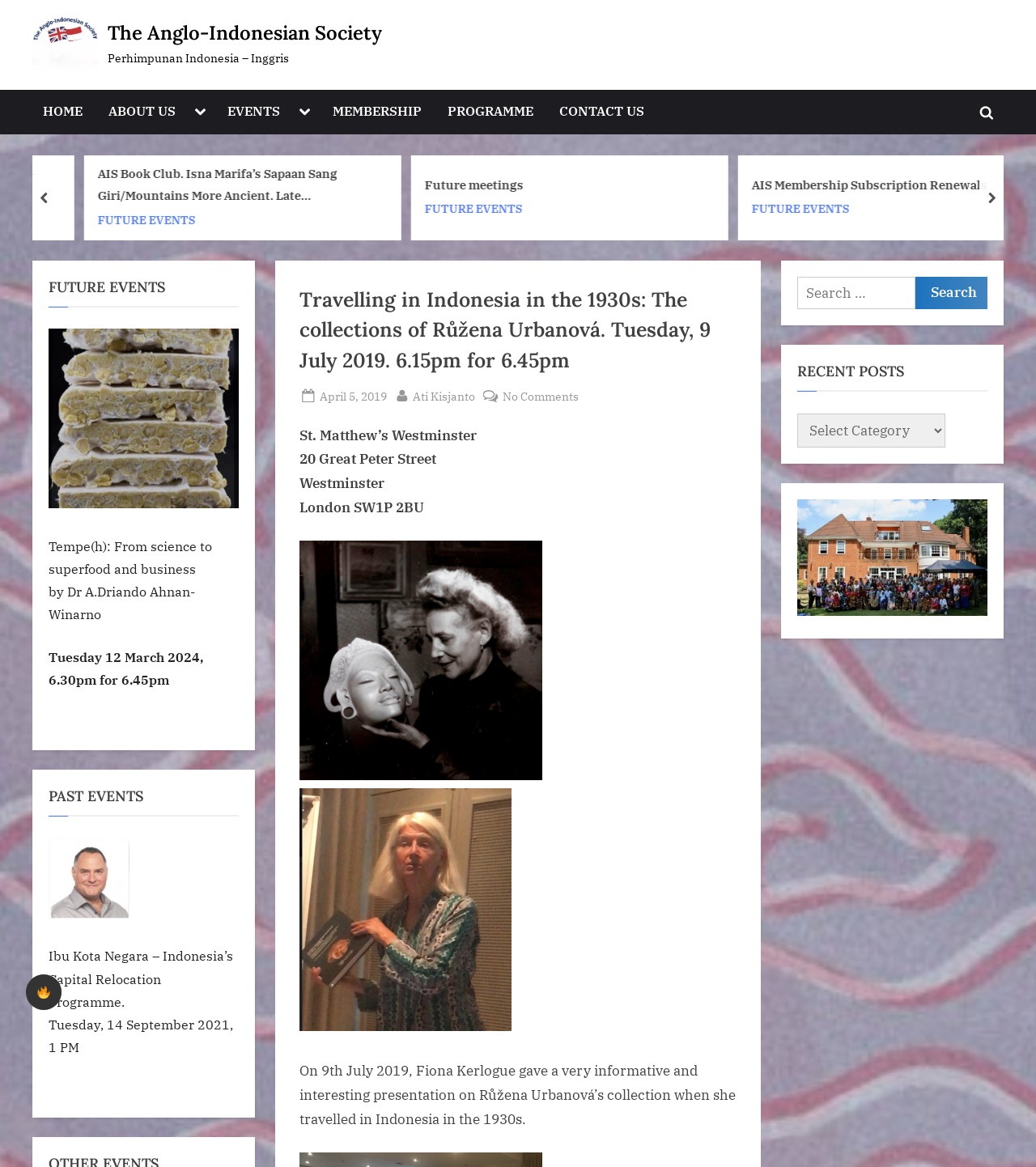Use a single word or phrase to answer the question:
Who gave a presentation on 9th July 2019?

Fiona Kerlogue